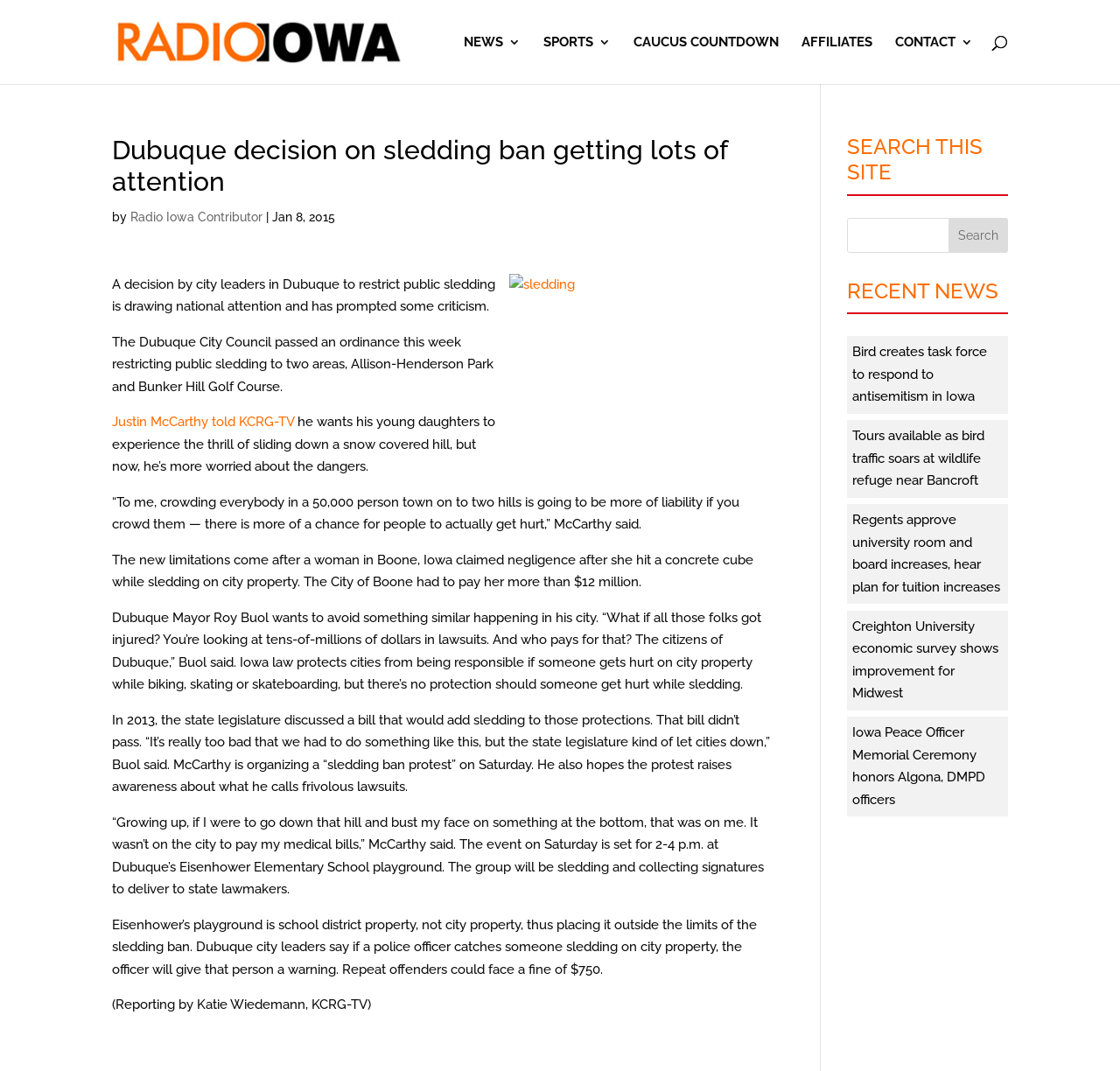Please identify the bounding box coordinates of the clickable area that will fulfill the following instruction: "Search for news". The coordinates should be in the format of four float numbers between 0 and 1, i.e., [left, top, right, bottom].

[0.756, 0.203, 0.9, 0.236]